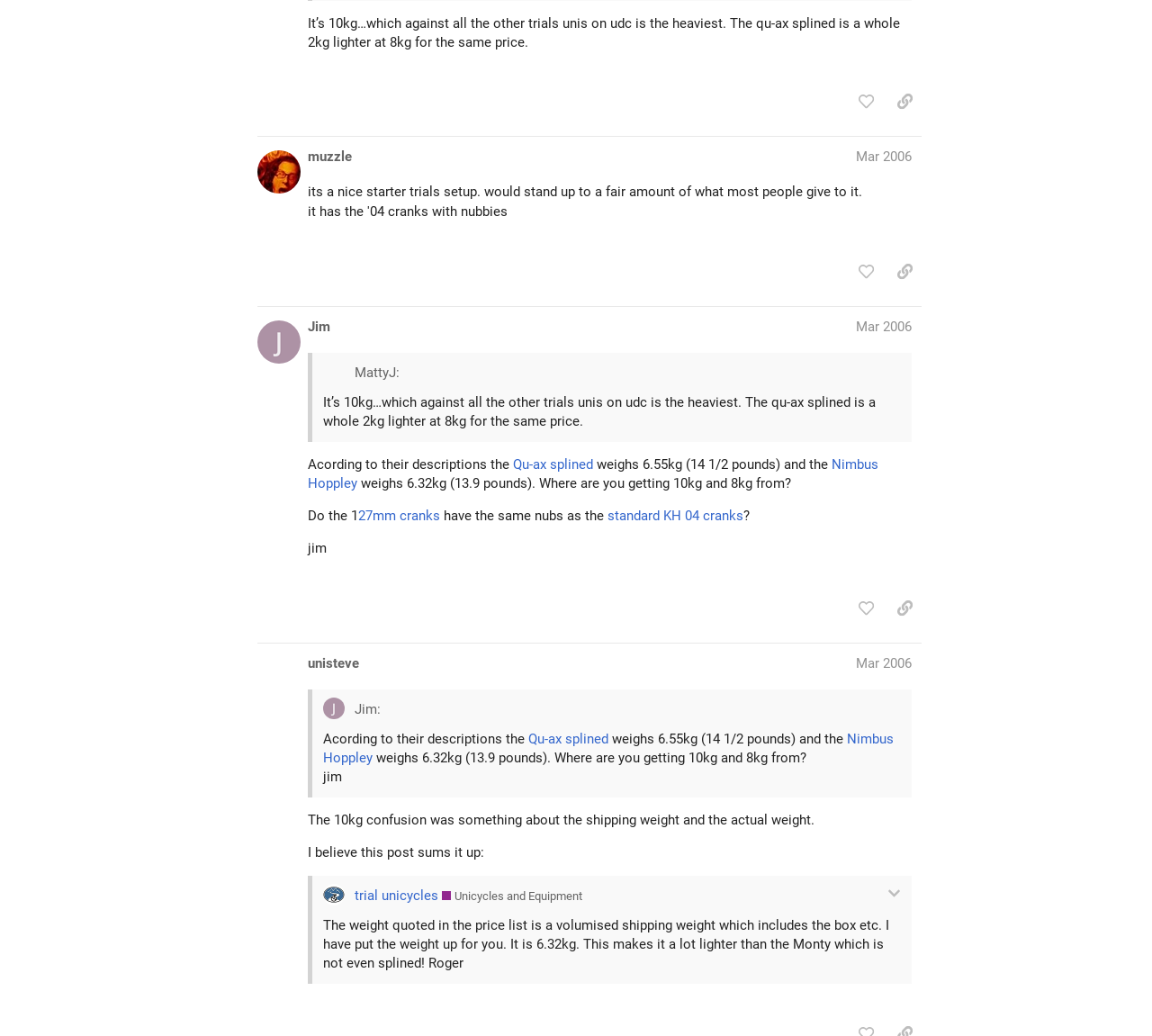What is the category of the topic 'One unicycle for Unicon track, road, and muni'?
Based on the visual content, answer with a single word or a brief phrase.

Unicycles and Equipment